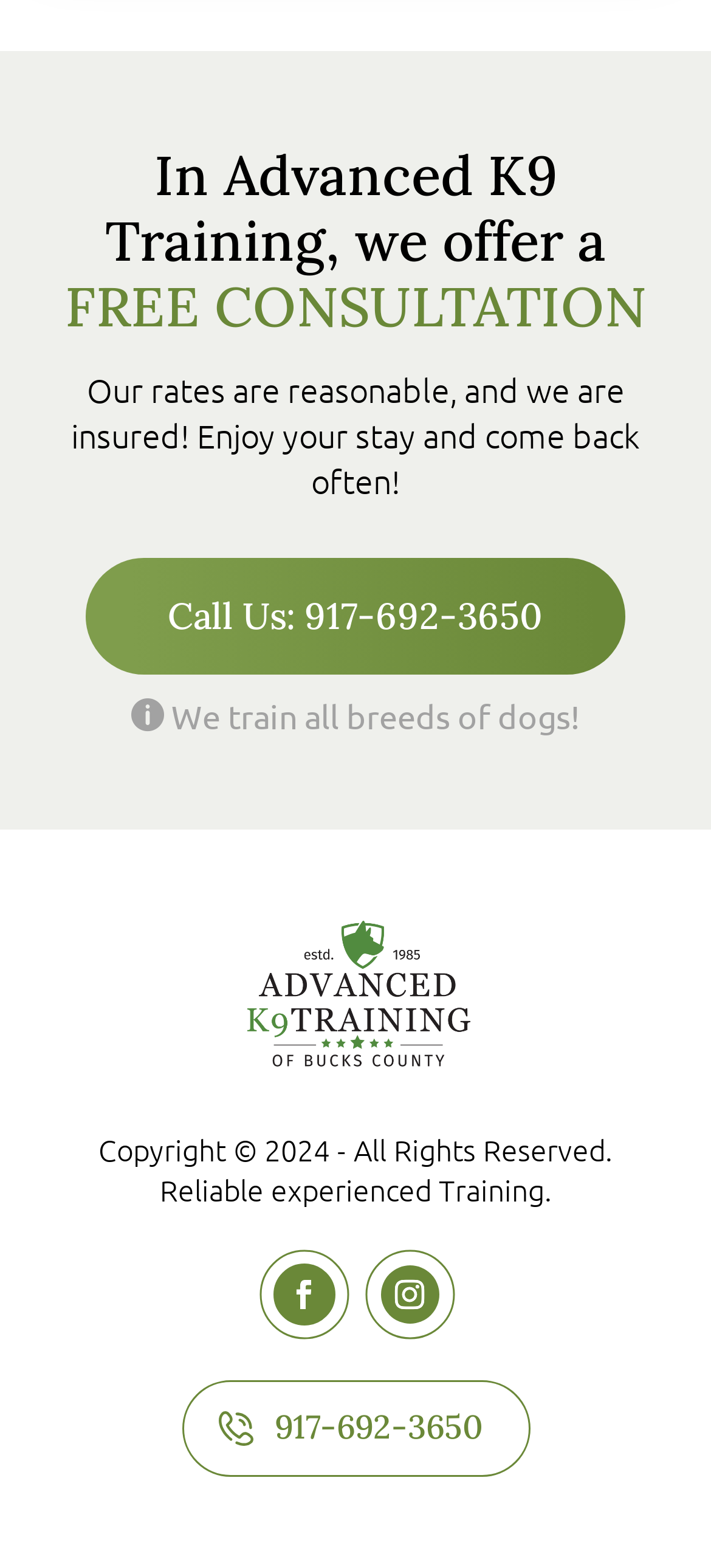Please answer the following query using a single word or phrase: 
What is the phone number to call for consultation?

917-692-3650